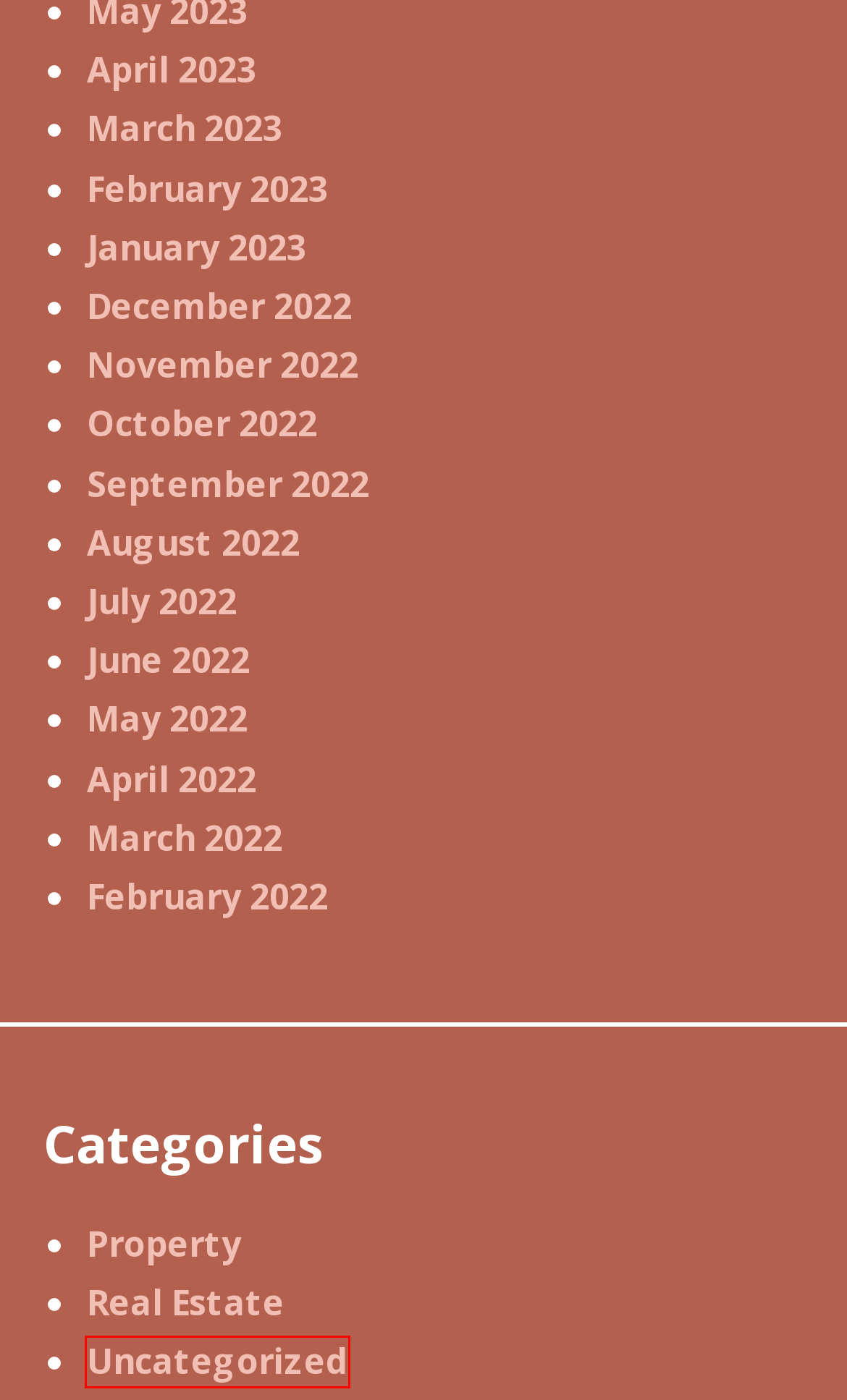Examine the screenshot of a webpage with a red bounding box around an element. Then, select the webpage description that best represents the new page after clicking the highlighted element. Here are the descriptions:
A. March 2023 – The Private Real Estate
B. December 2022 – The Private Real Estate
C. November 2022 – The Private Real Estate
D. June 2022 – The Private Real Estate
E. Uncategorized – The Private Real Estate
F. March 2022 – The Private Real Estate
G. February 2023 – The Private Real Estate
H. Real Estate – The Private Real Estate

E